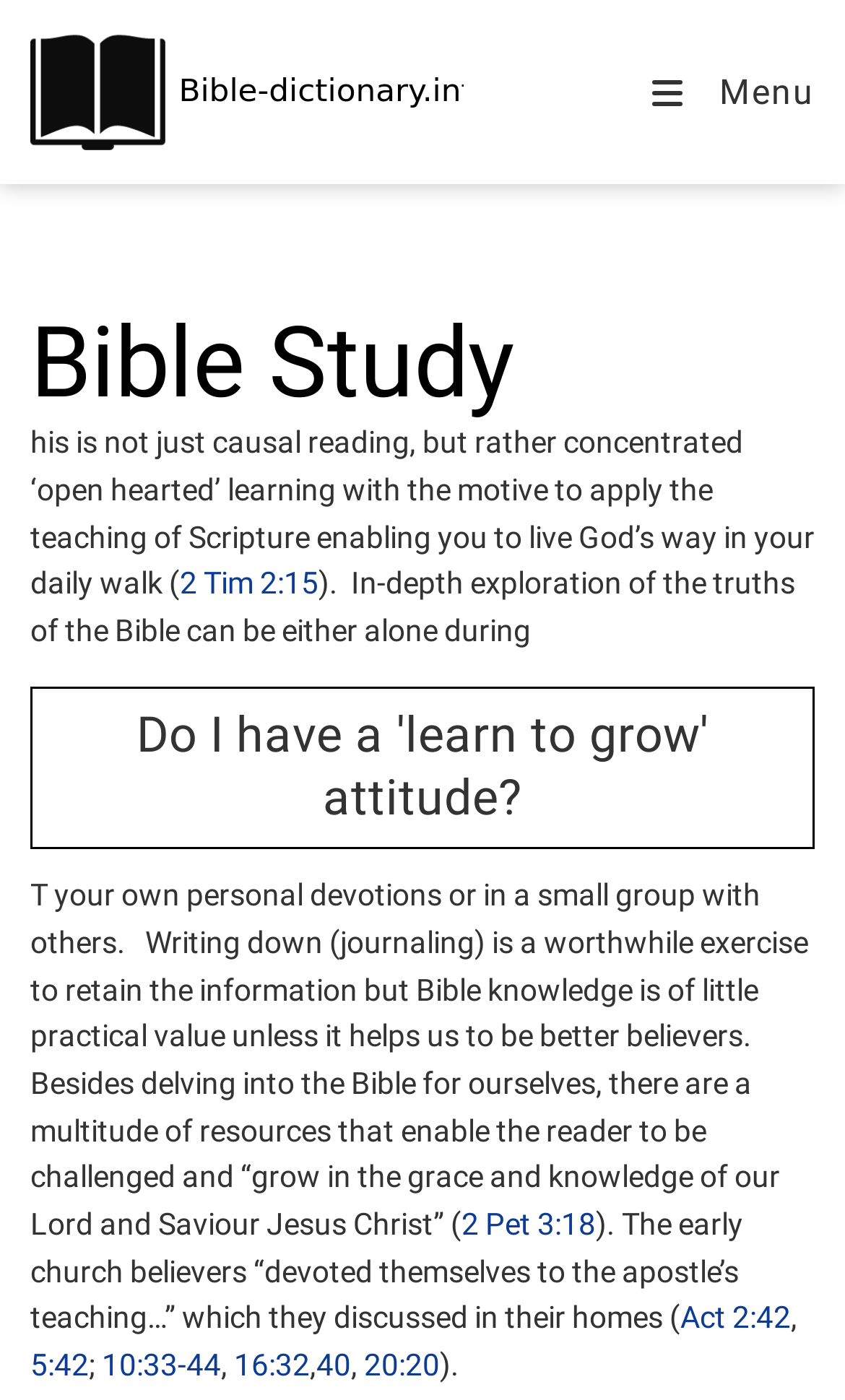Locate the bounding box coordinates of the clickable region necessary to complete the following instruction: "Open mobile navigation". Provide the coordinates in the format of four float numbers between 0 and 1, i.e., [left, top, right, bottom].

[0.669, 0.025, 0.964, 0.108]